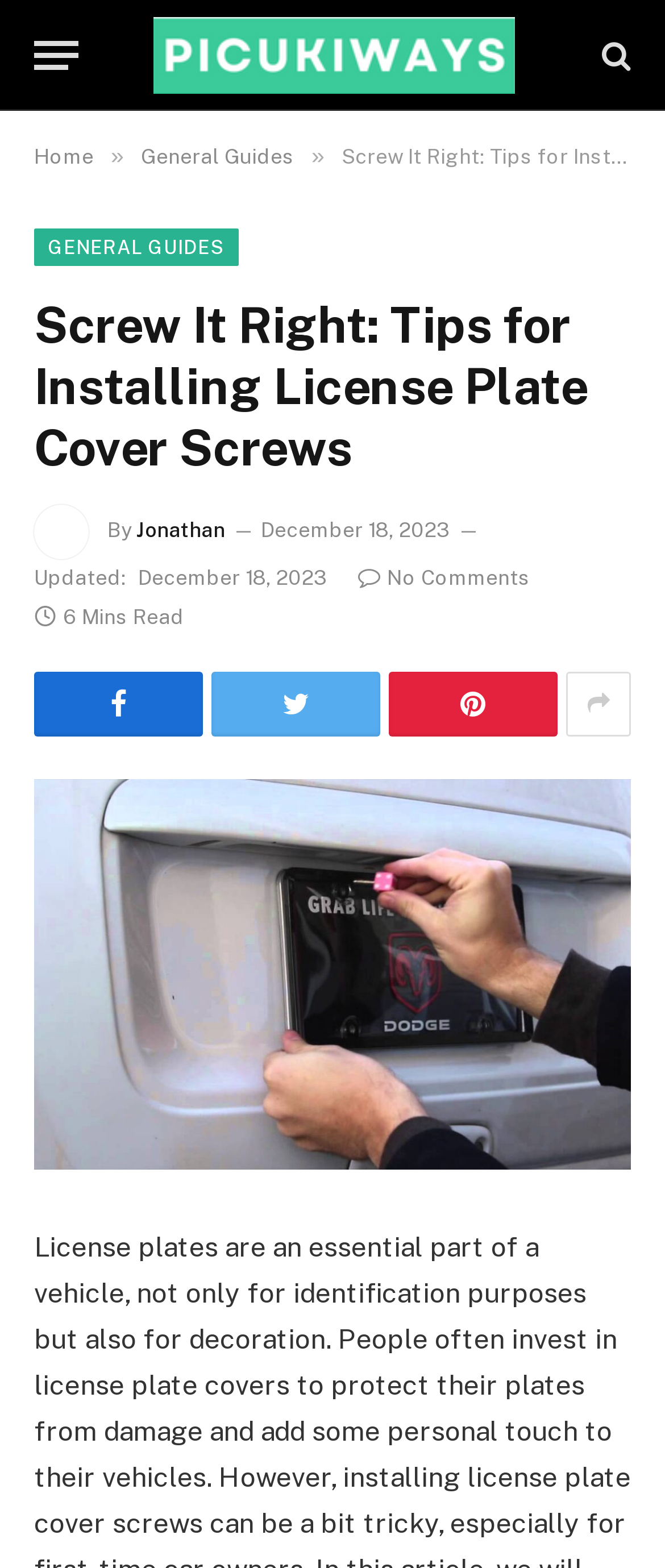Please specify the bounding box coordinates of the clickable region to carry out the following instruction: "Click the menu button". The coordinates should be four float numbers between 0 and 1, in the format [left, top, right, bottom].

[0.051, 0.011, 0.118, 0.06]